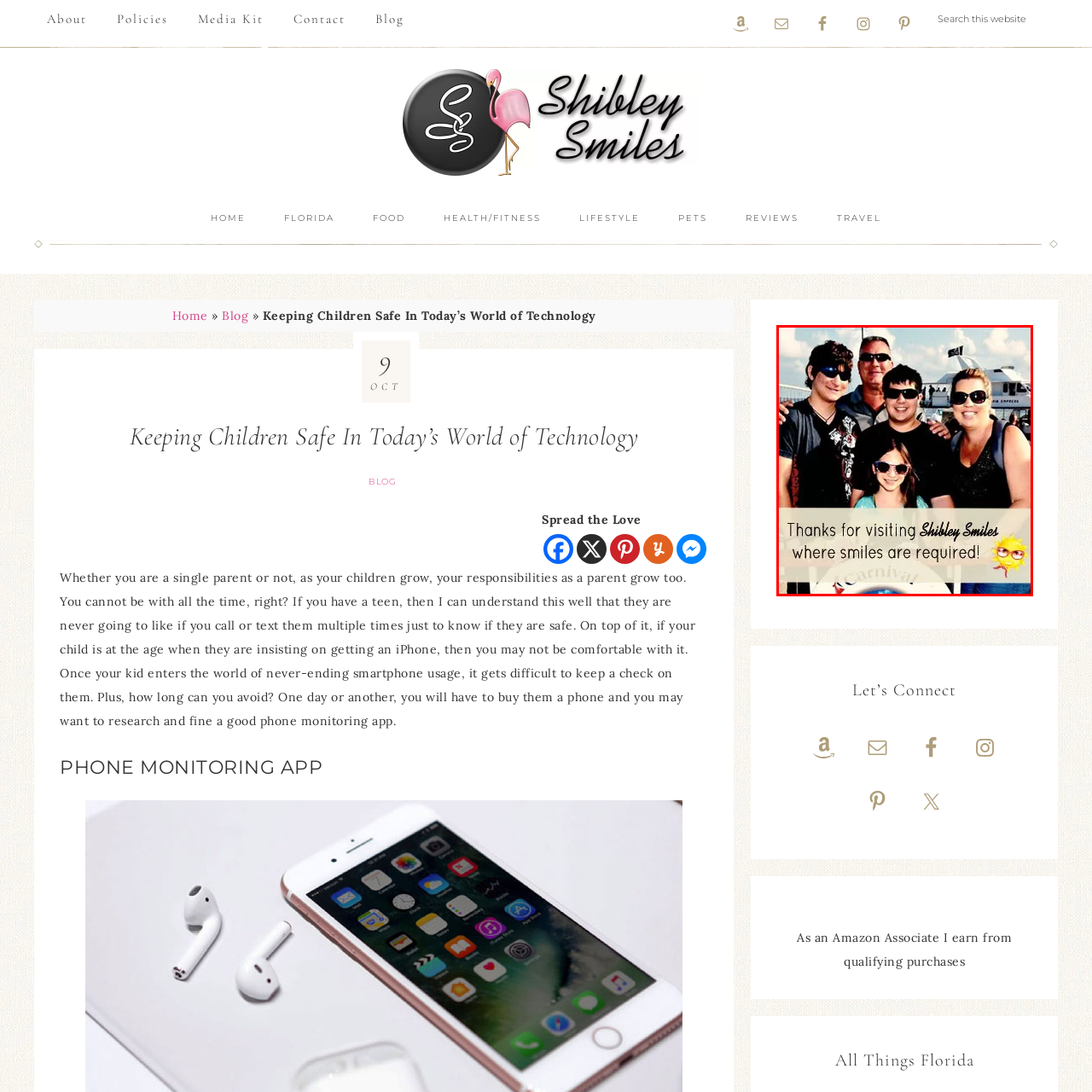Focus on the section marked by the red bounding box and reply with a single word or phrase: What is the name of the boat in the background?

Carnival